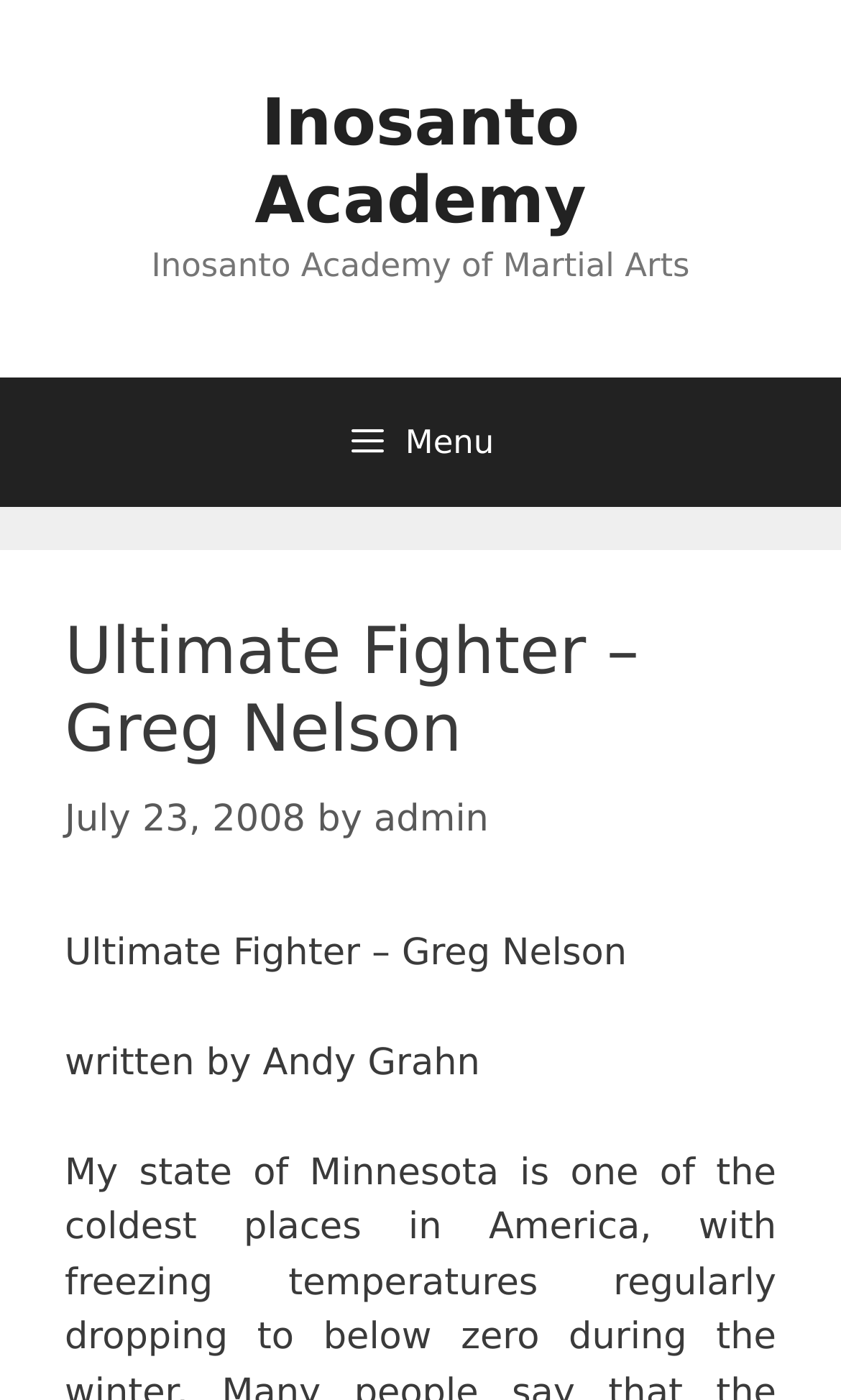When was the article 'Ultimate Fighter – Greg Nelson' published?
Please give a detailed and elaborate explanation in response to the question.

The publication date of the article 'Ultimate Fighter – Greg Nelson' can be found at the top of the article, where it is written as 'July 23, 2008'.